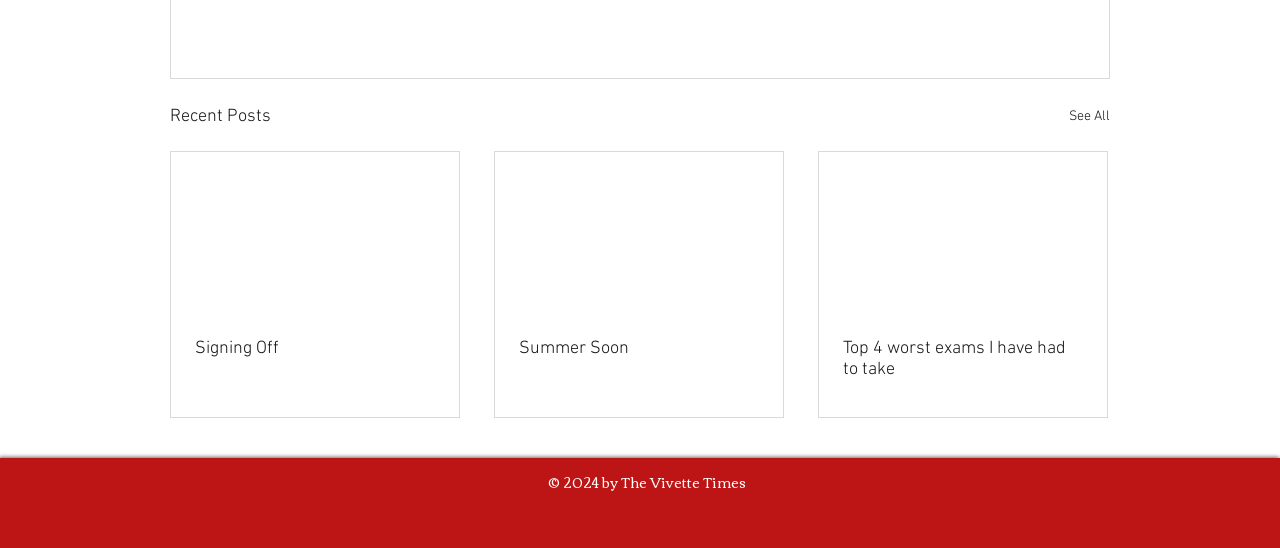How many articles are displayed?
Based on the image, give a one-word or short phrase answer.

3